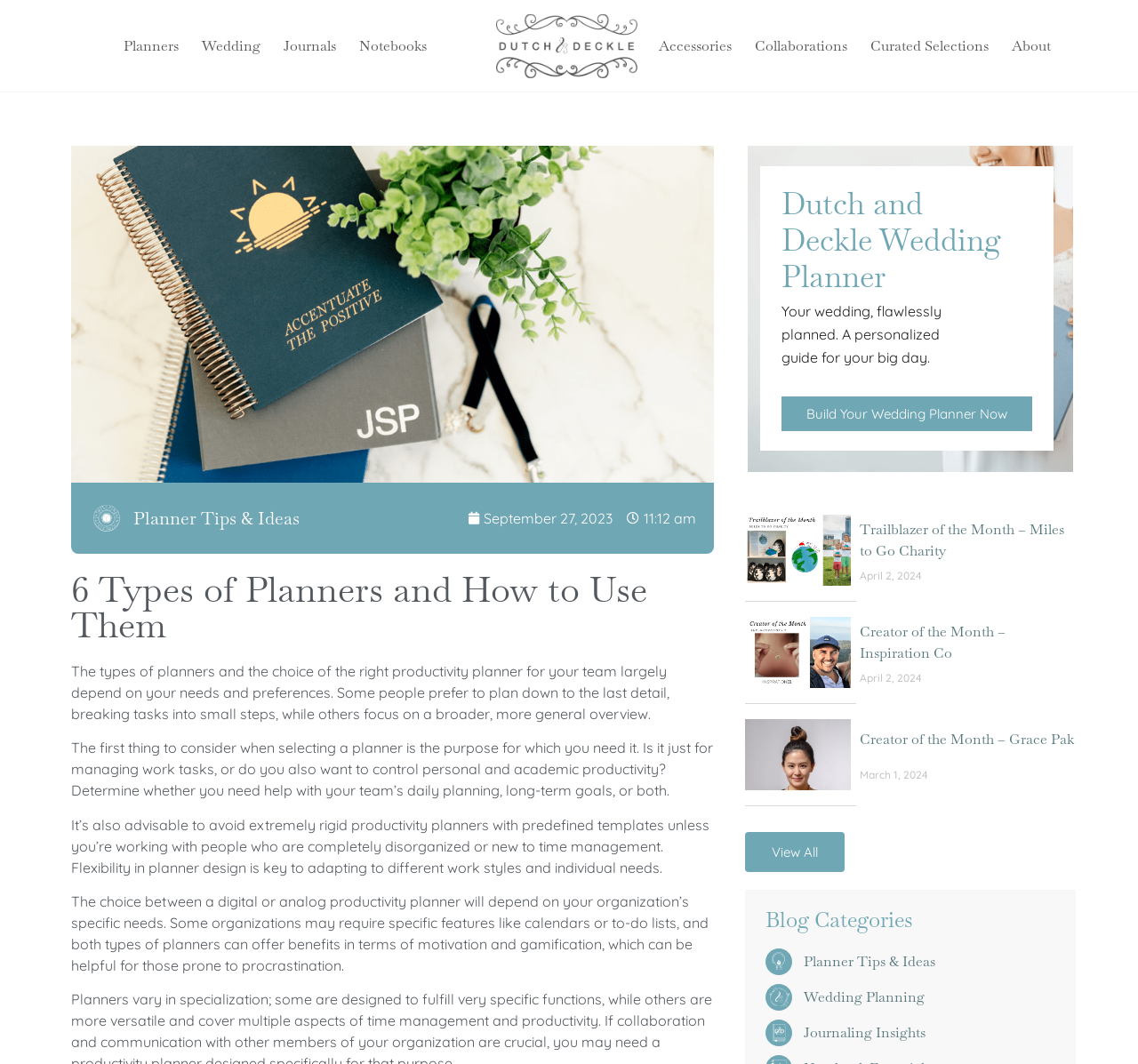Respond to the question below with a concise word or phrase:
What is the purpose of the Dutch and Deckle Wedding Planner?

Stress-free wedding planning